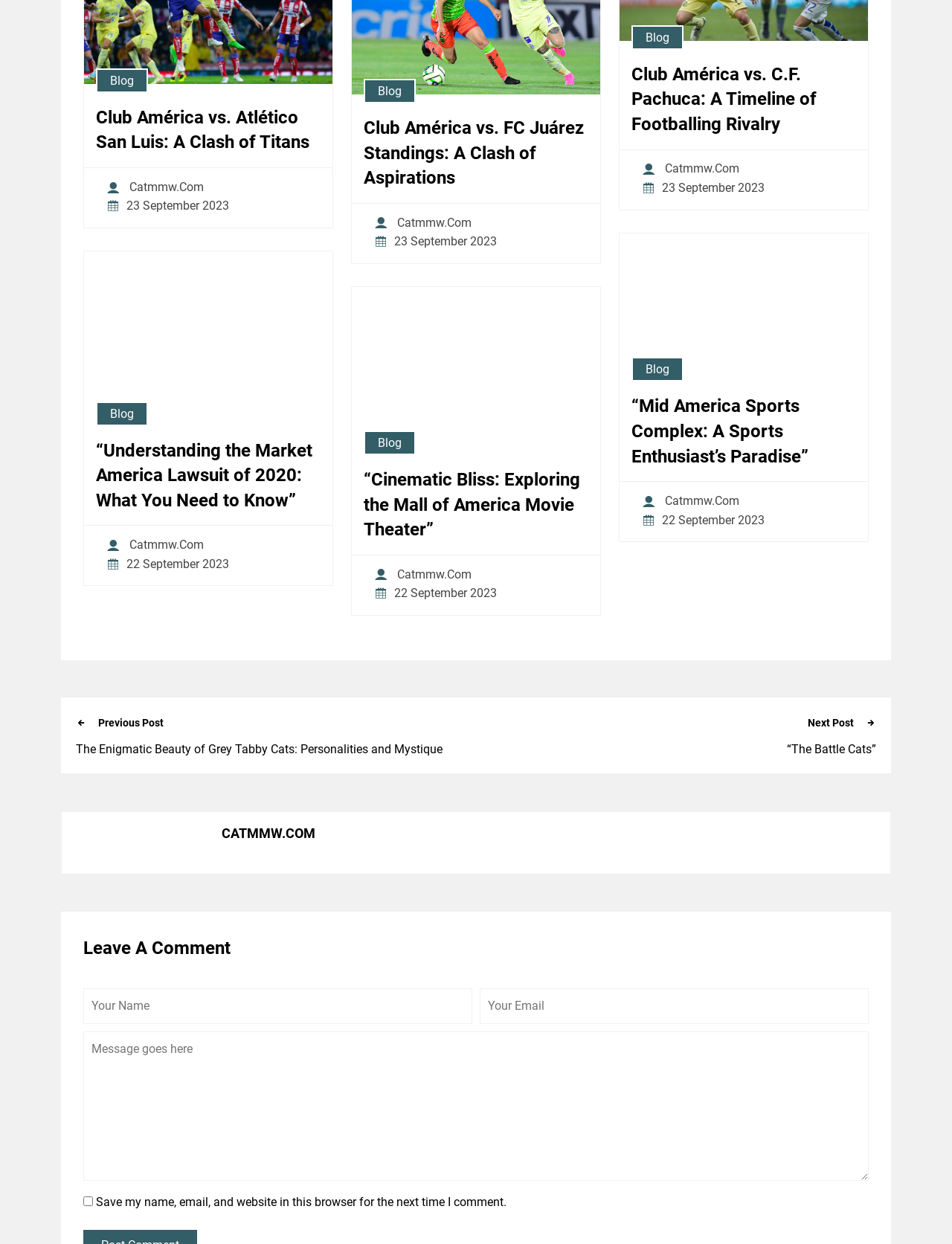What is the main topic of this webpage?
Please respond to the question with a detailed and informative answer.

Based on the headings and links on the webpage, it appears to be a blog or news site that focuses on sports and entertainment, with articles about football teams, sports complexes, and movie theaters.